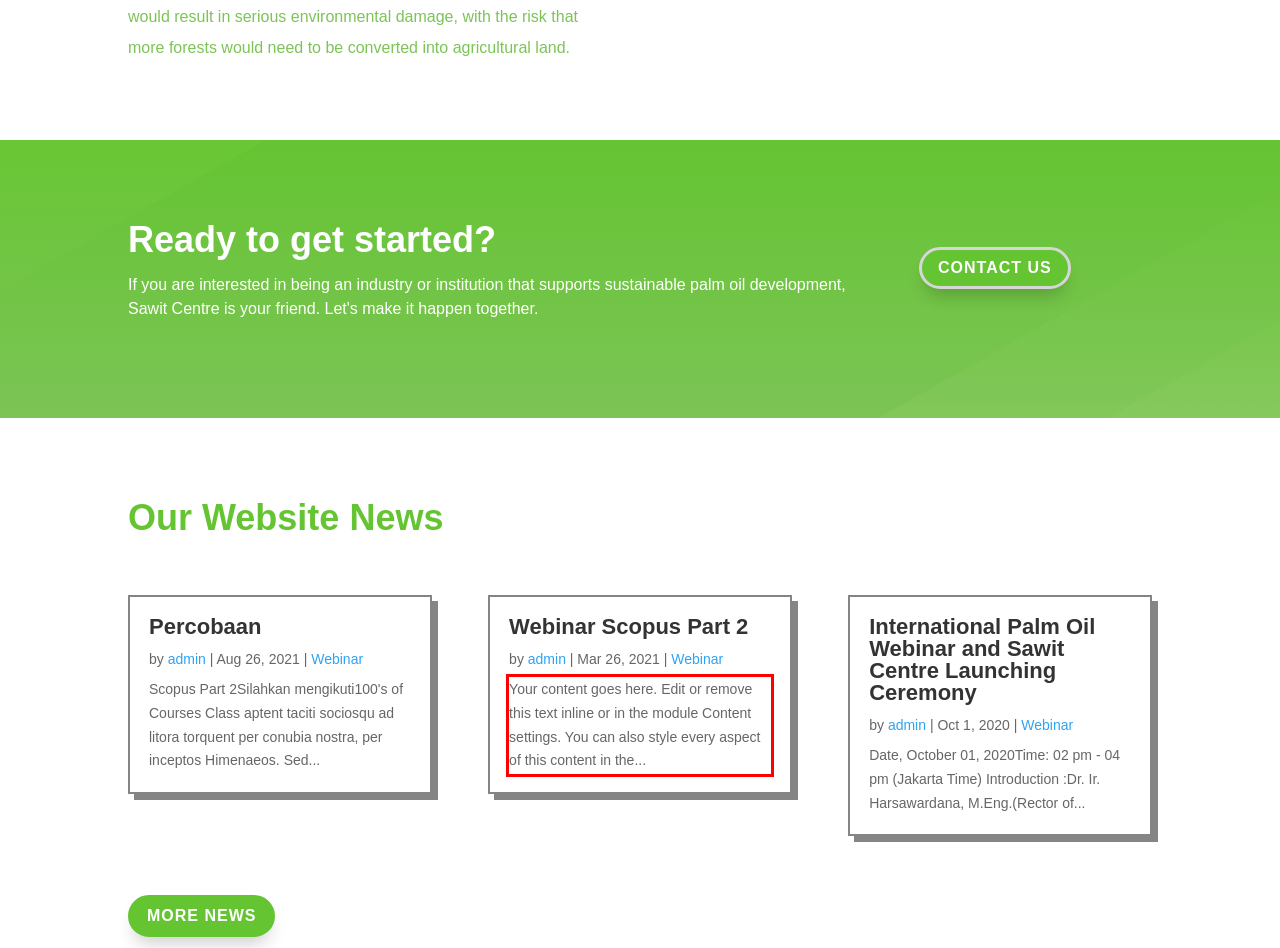You are provided with a webpage screenshot that includes a red rectangle bounding box. Extract the text content from within the bounding box using OCR.

Your content goes here. Edit or remove this text inline or in the module Content settings. You can also style every aspect of this content in the...